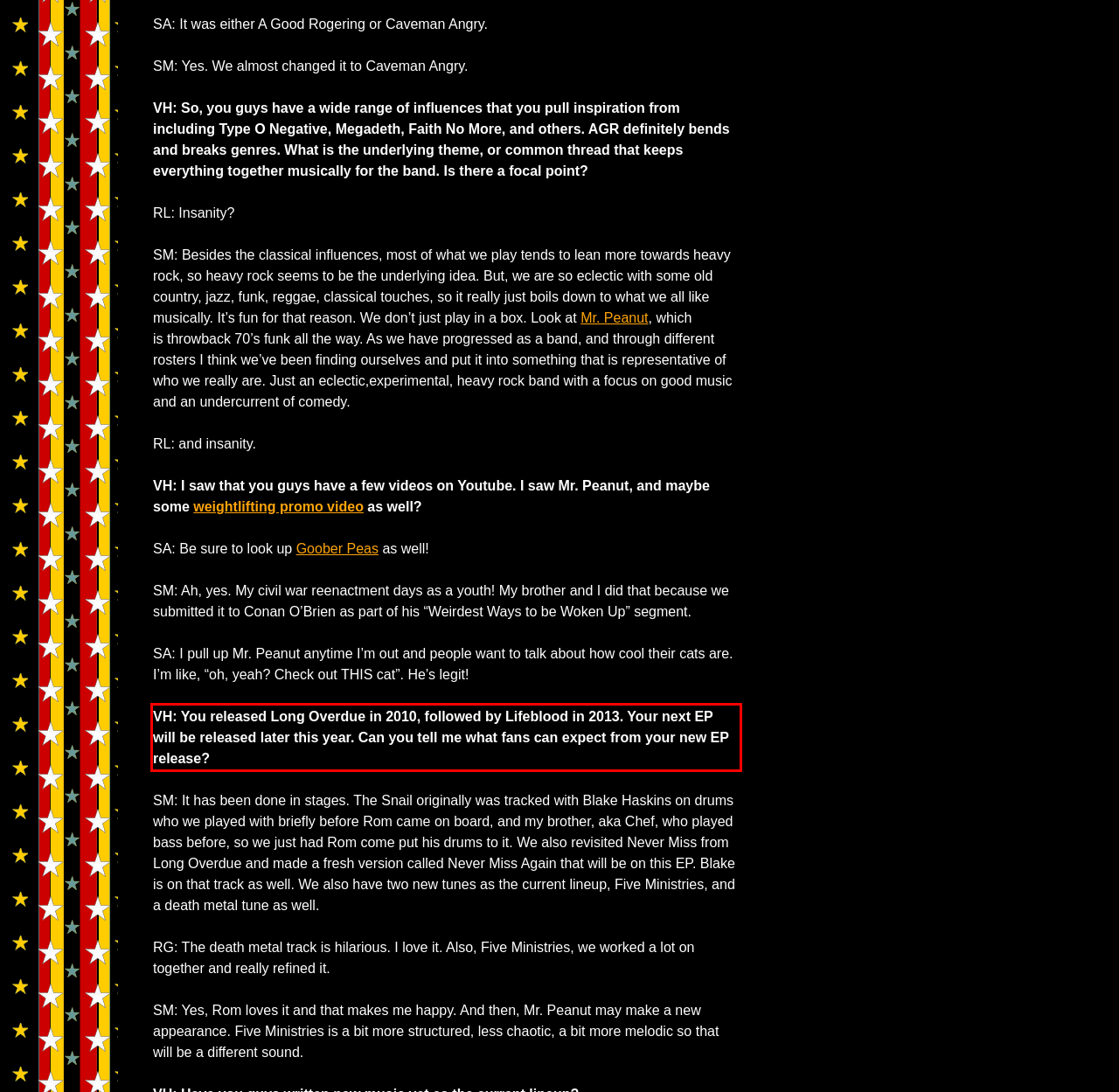Given a screenshot of a webpage containing a red rectangle bounding box, extract and provide the text content found within the red bounding box.

VH: You released Long Overdue in 2010, followed by Lifeblood in 2013. Your next EP will be released later this year. Can you tell me what fans can expect from your new EP release?